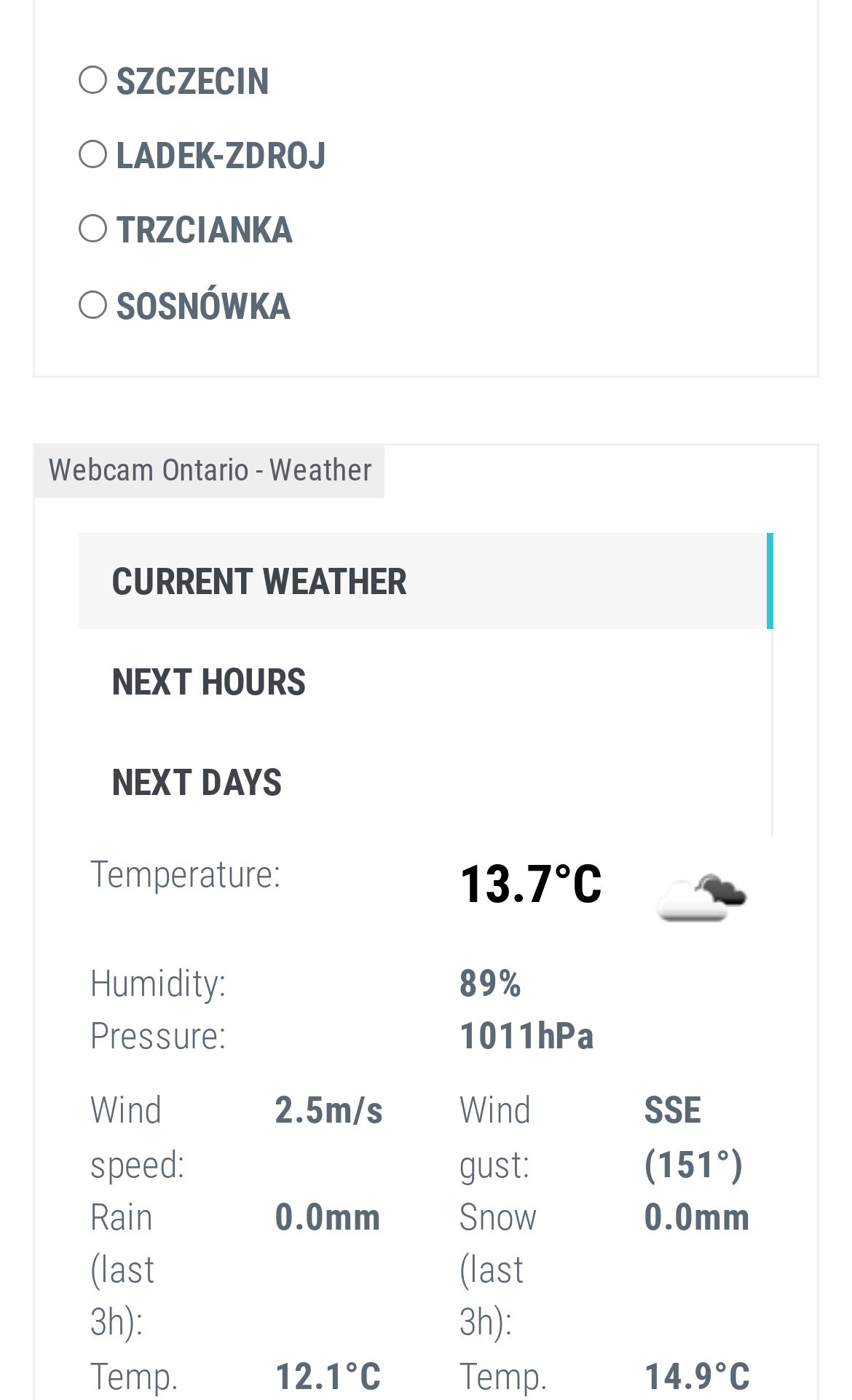Determine the bounding box coordinates of the clickable region to execute the instruction: "Check Temperature". The coordinates should be four float numbers between 0 and 1, denoted as [left, top, right, bottom].

[0.105, 0.608, 0.328, 0.639]